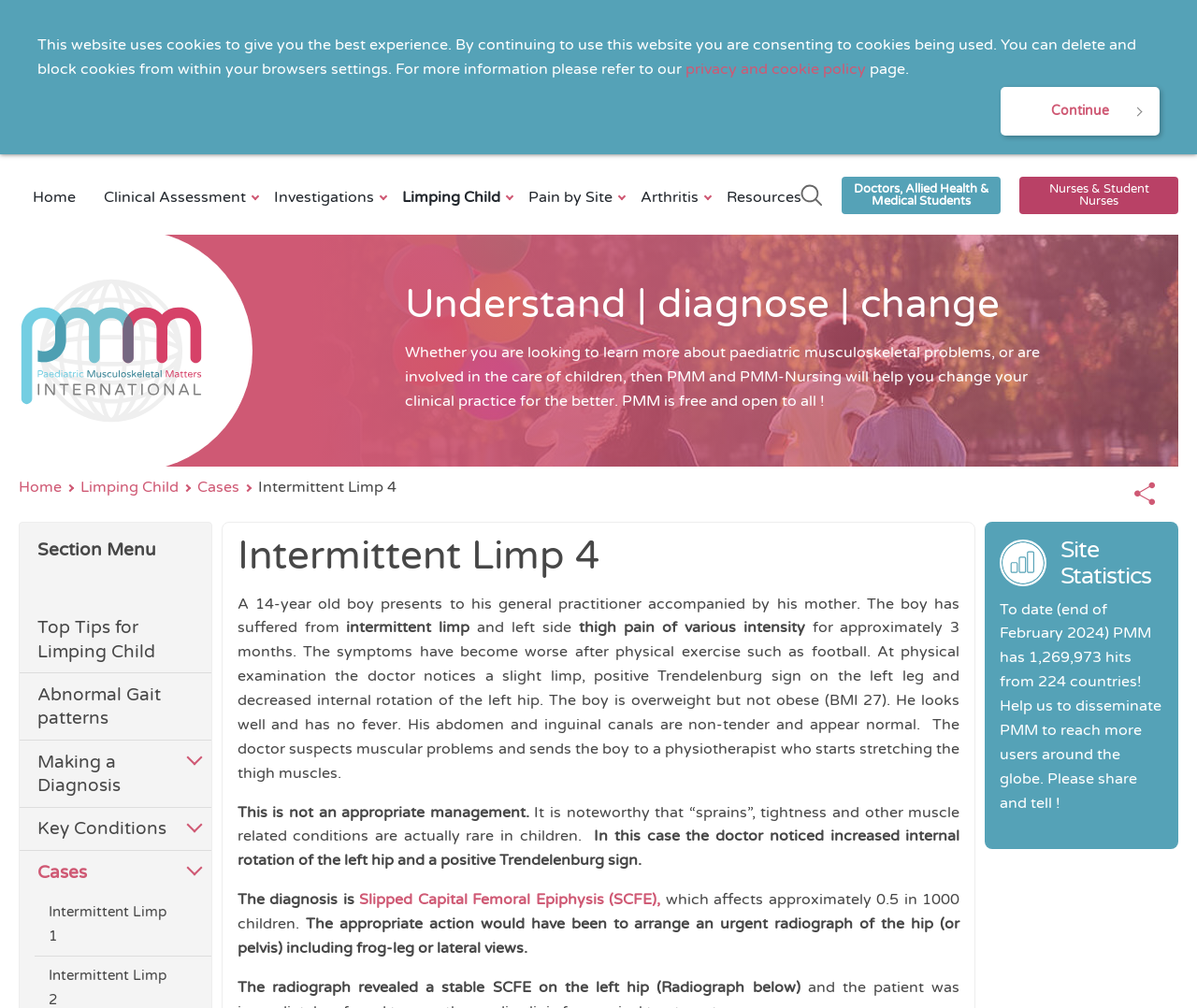Answer the question below with a single word or a brief phrase: 
How many hits has PMM received to date?

1,269,973